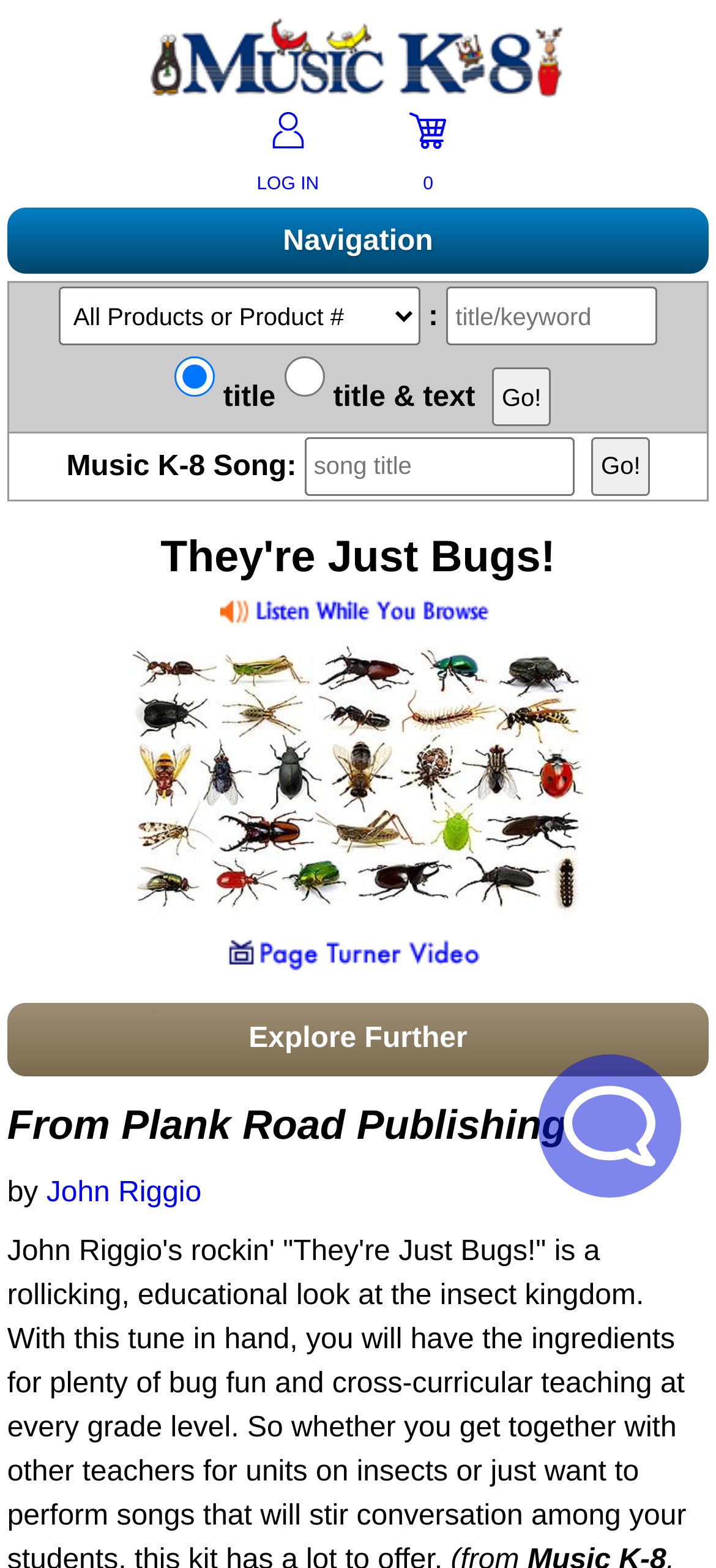Provide a one-word or short-phrase answer to the question:
How many navigation links are there?

4